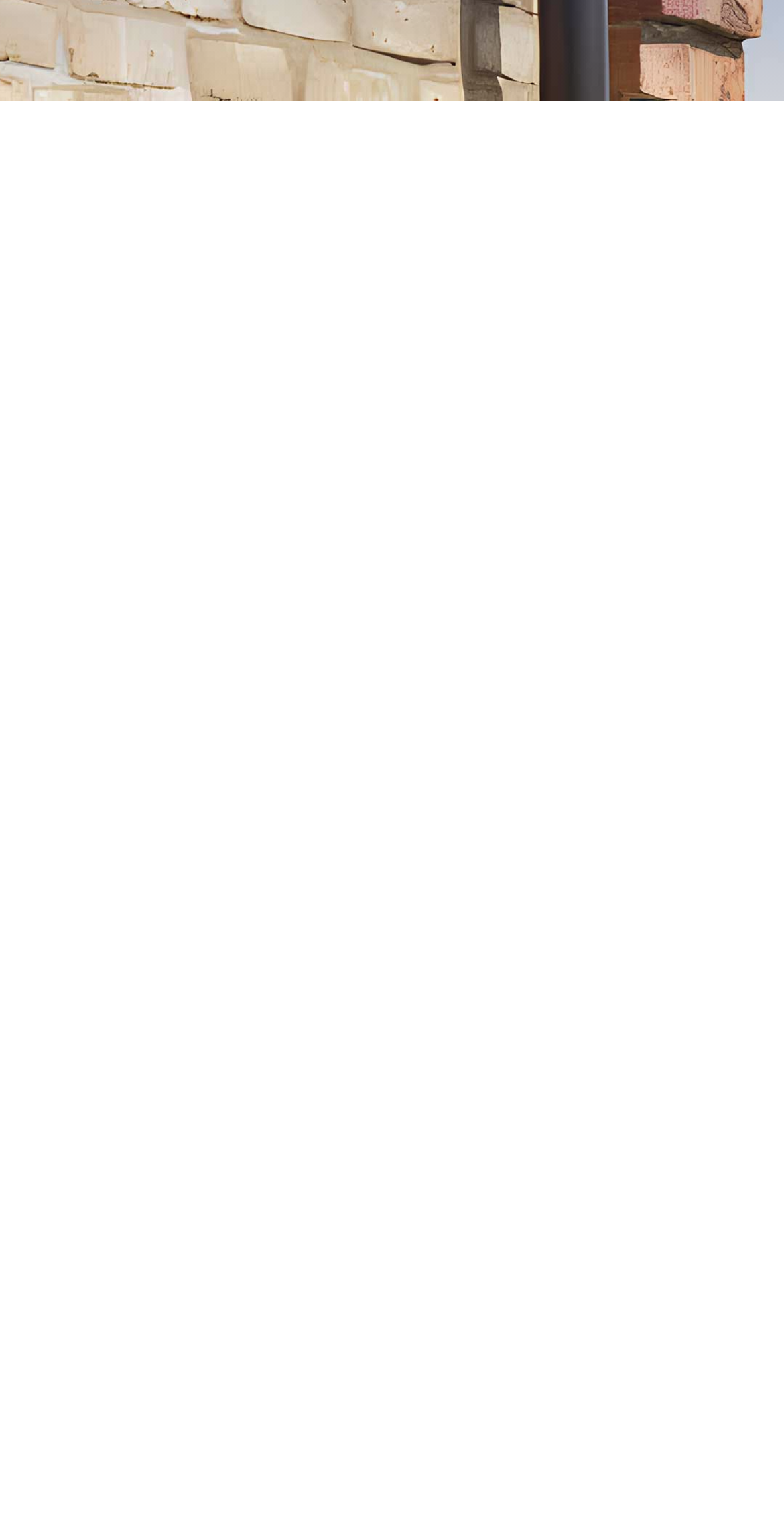Give a one-word or short phrase answer to the question: 
What is the main product category of BD Plastics?

Rainwater solutions